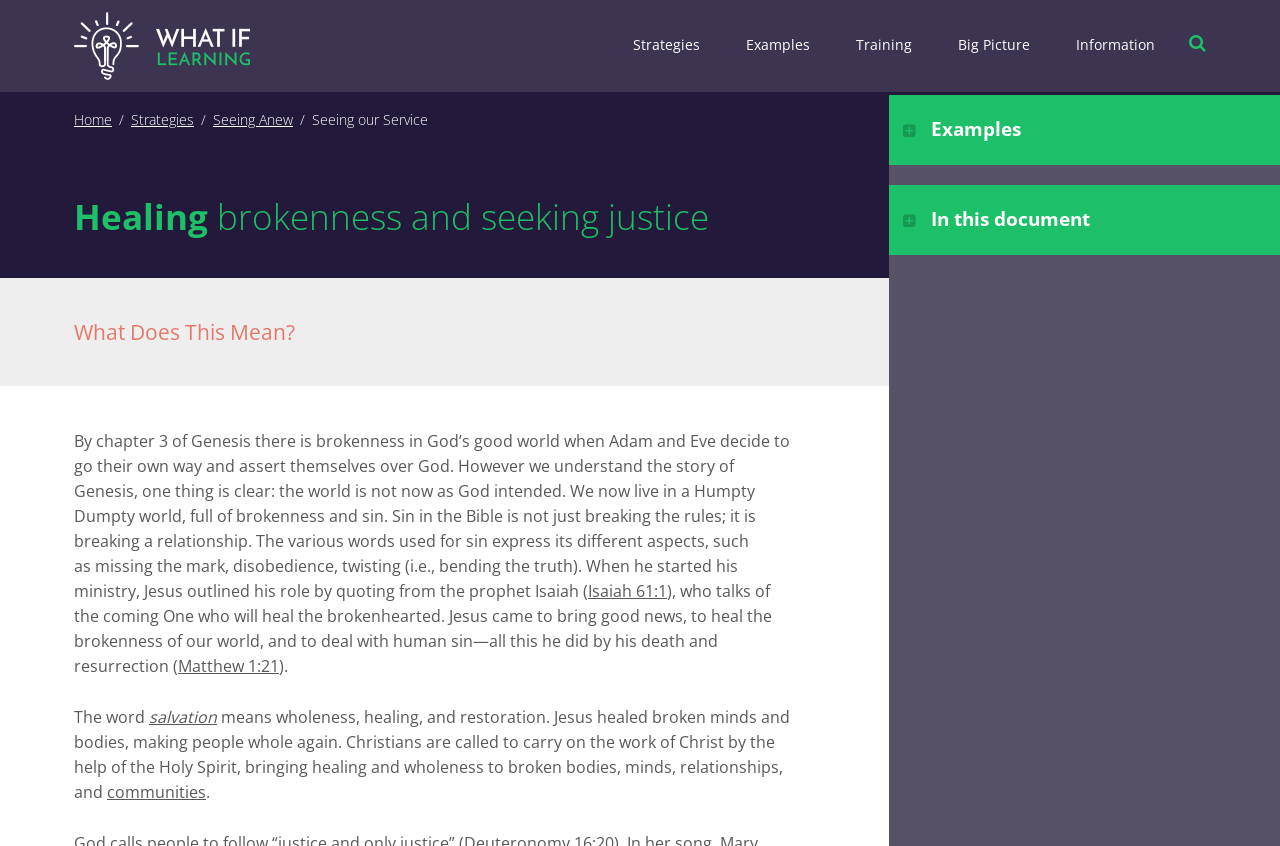What is the meaning of the word 'salvation' according to the webpage?
Please give a detailed and elaborate answer to the question.

I found the link 'salvation' on the webpage and analyzed the surrounding text to understand its meaning. According to the webpage, 'salvation' means wholeness, healing, and restoration.